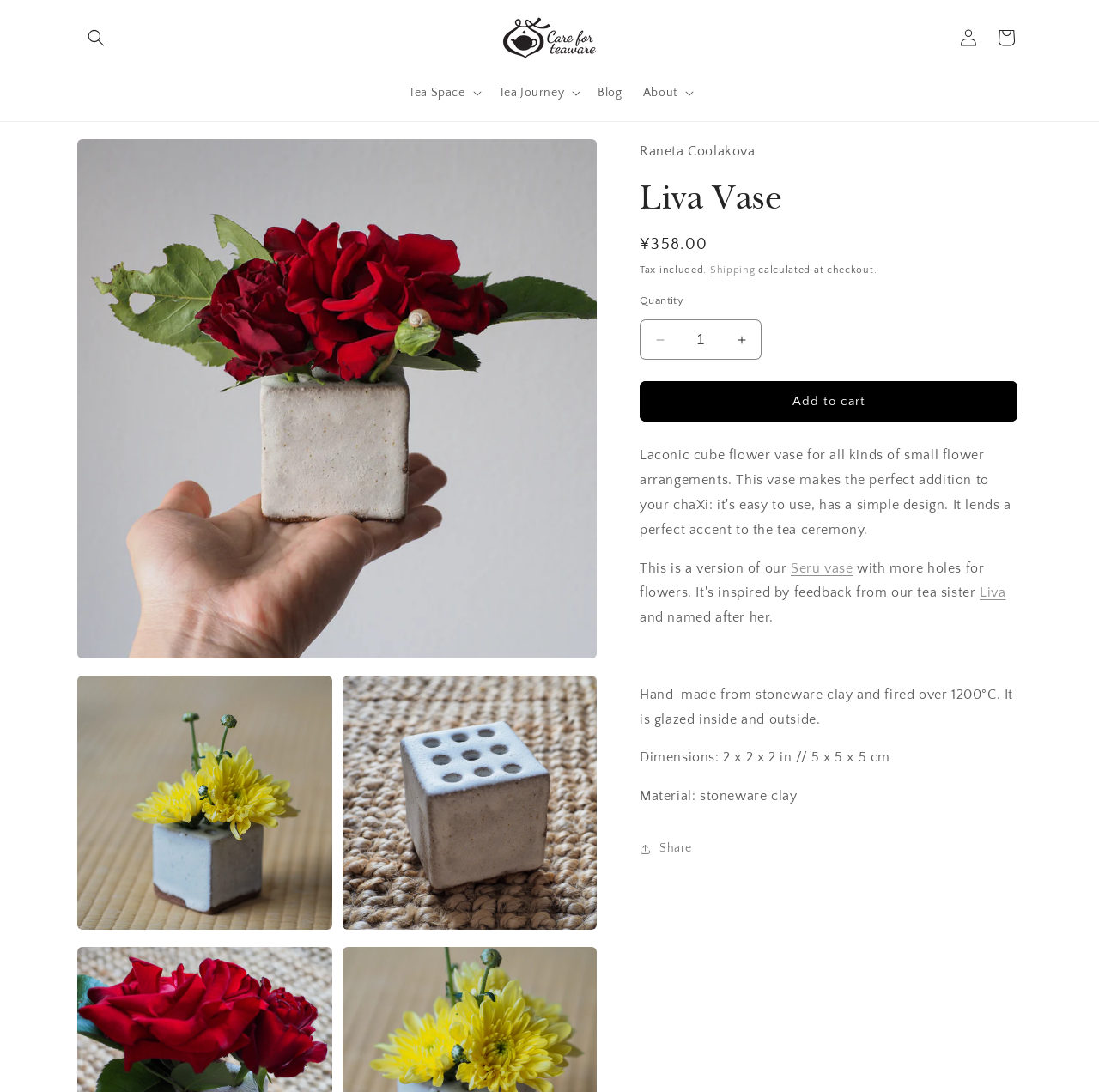Determine the bounding box coordinates for the UI element matching this description: "Beeston Parish Churchyard".

None